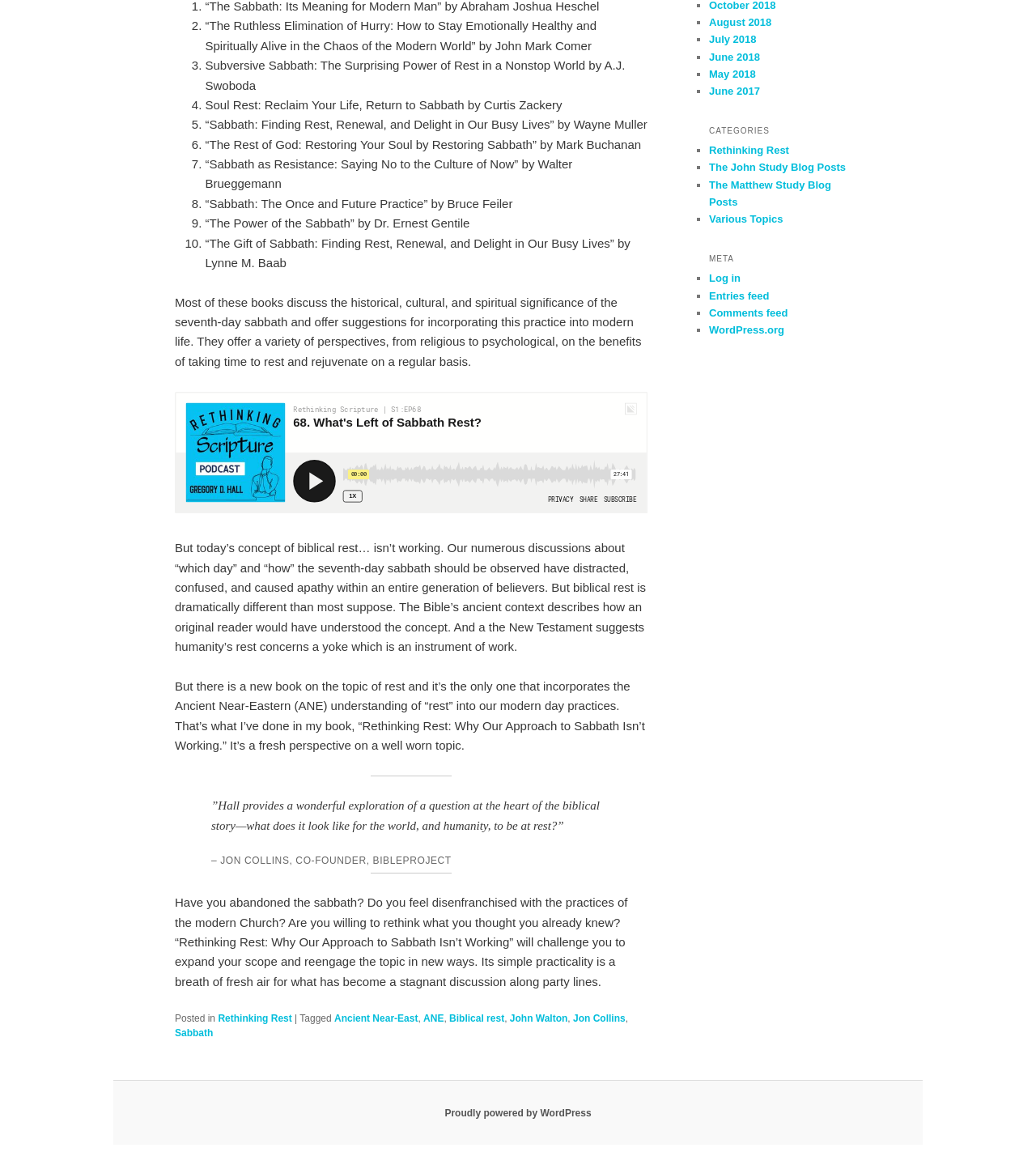Please determine the bounding box coordinates, formatted as (top-left x, top-left y, bottom-right x, bottom-right y), with all values as floating point numbers between 0 and 1. Identify the bounding box of the region described as: Ancient Near-East

[0.323, 0.867, 0.403, 0.876]